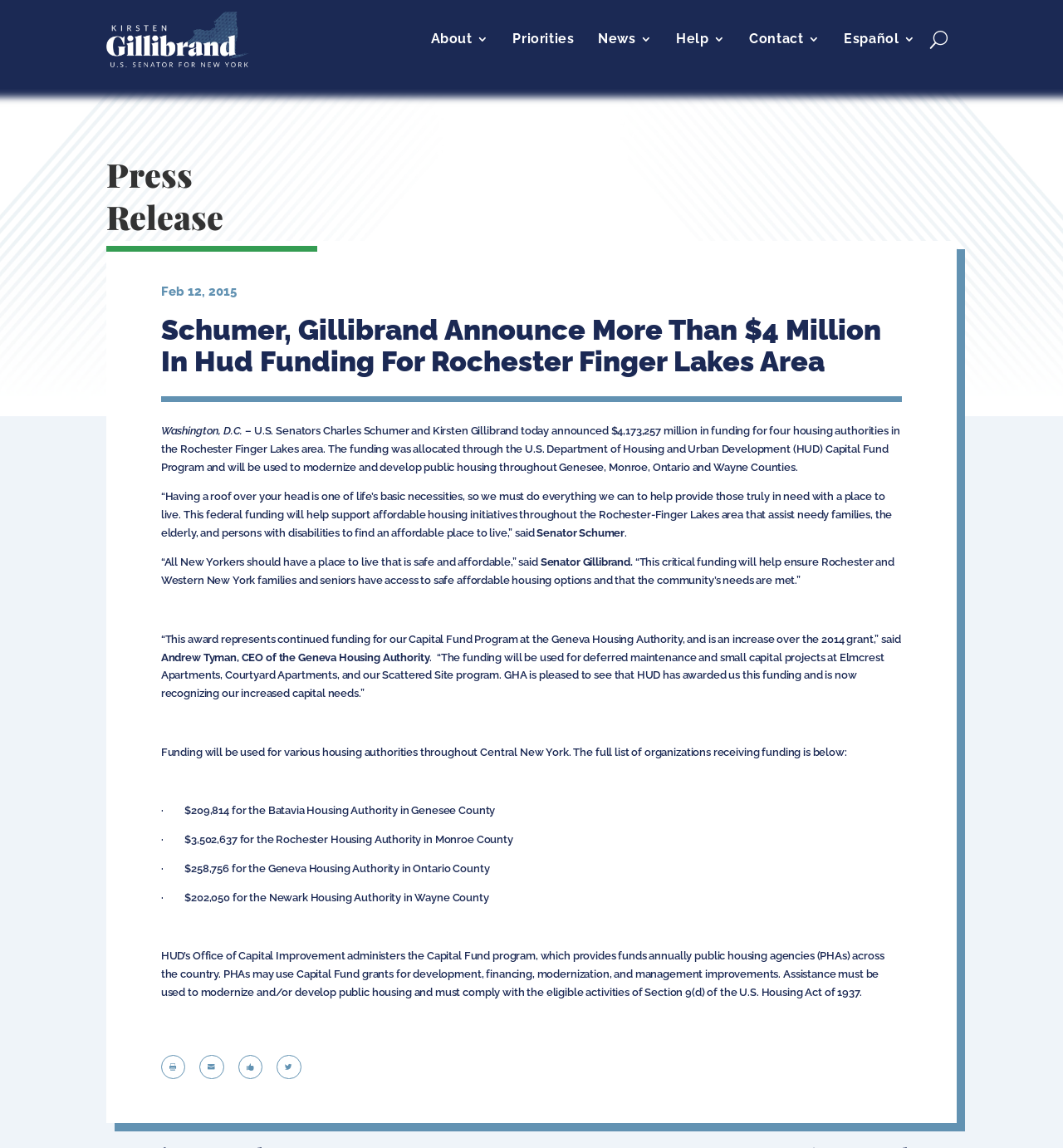How many housing authorities are receiving funding?
Give a single word or phrase as your answer by examining the image.

Four